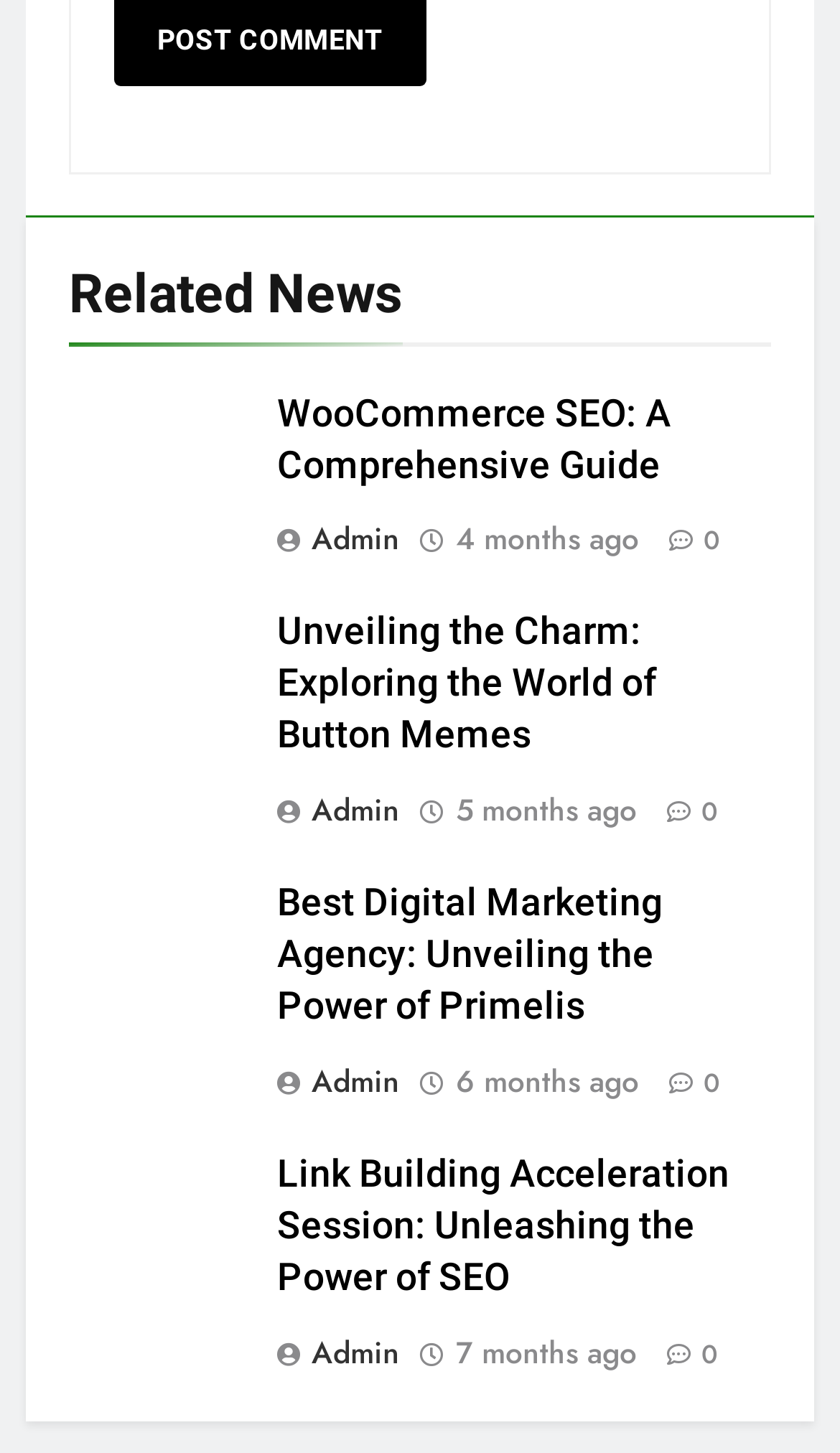Please answer the following question using a single word or phrase: How many months ago was the second article posted?

5 months ago